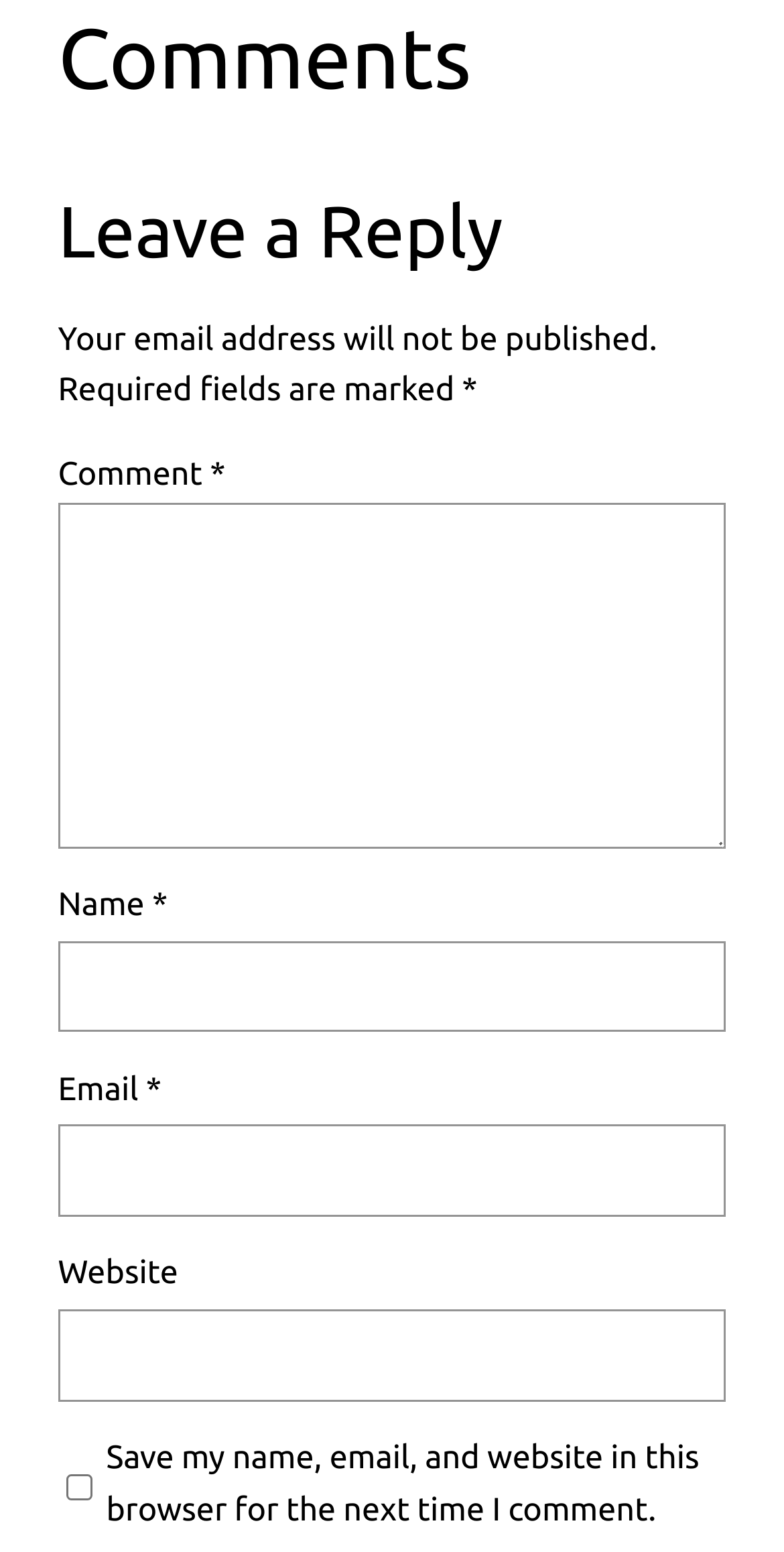Predict the bounding box of the UI element that fits this description: "Twitter".

None